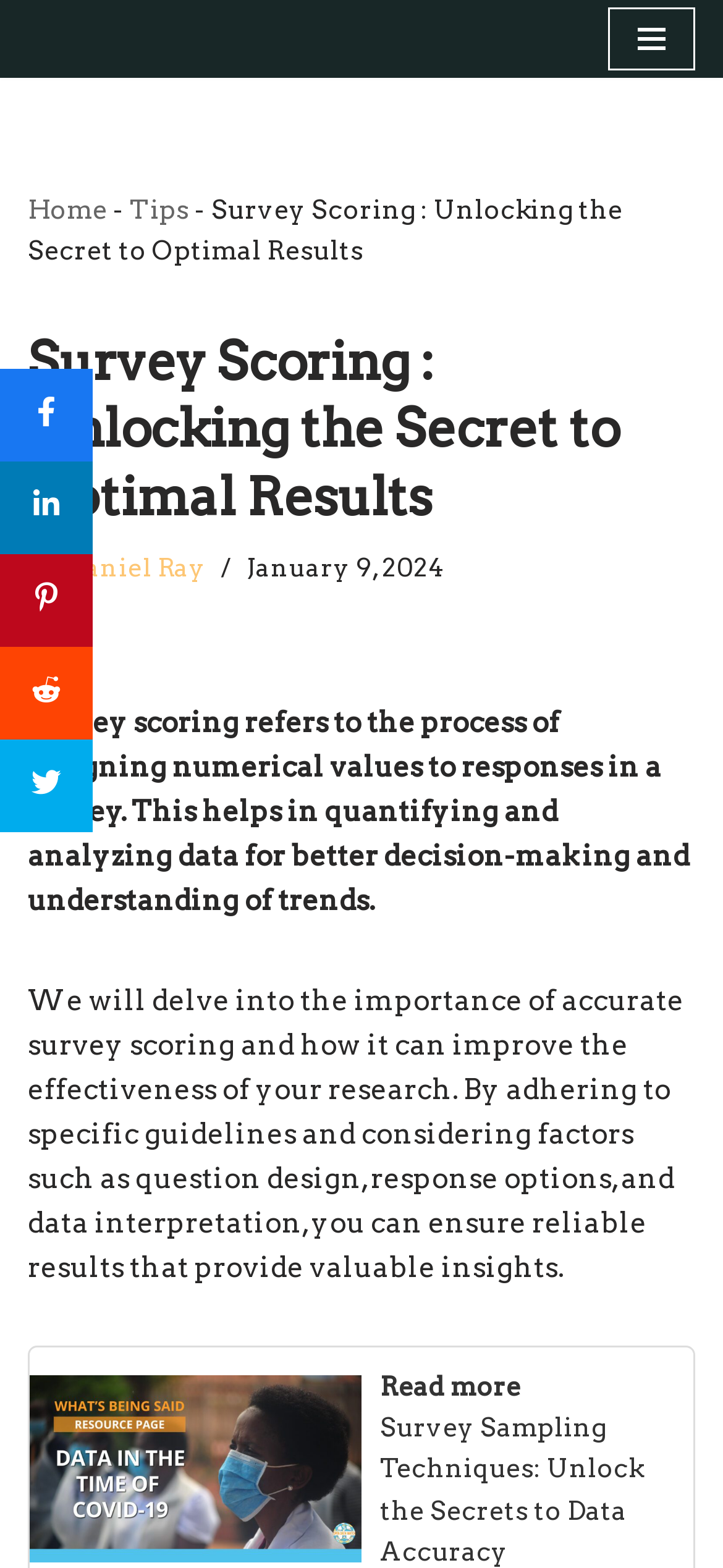When was the article published?
Based on the visual content, answer with a single word or a brief phrase.

January 9, 2024